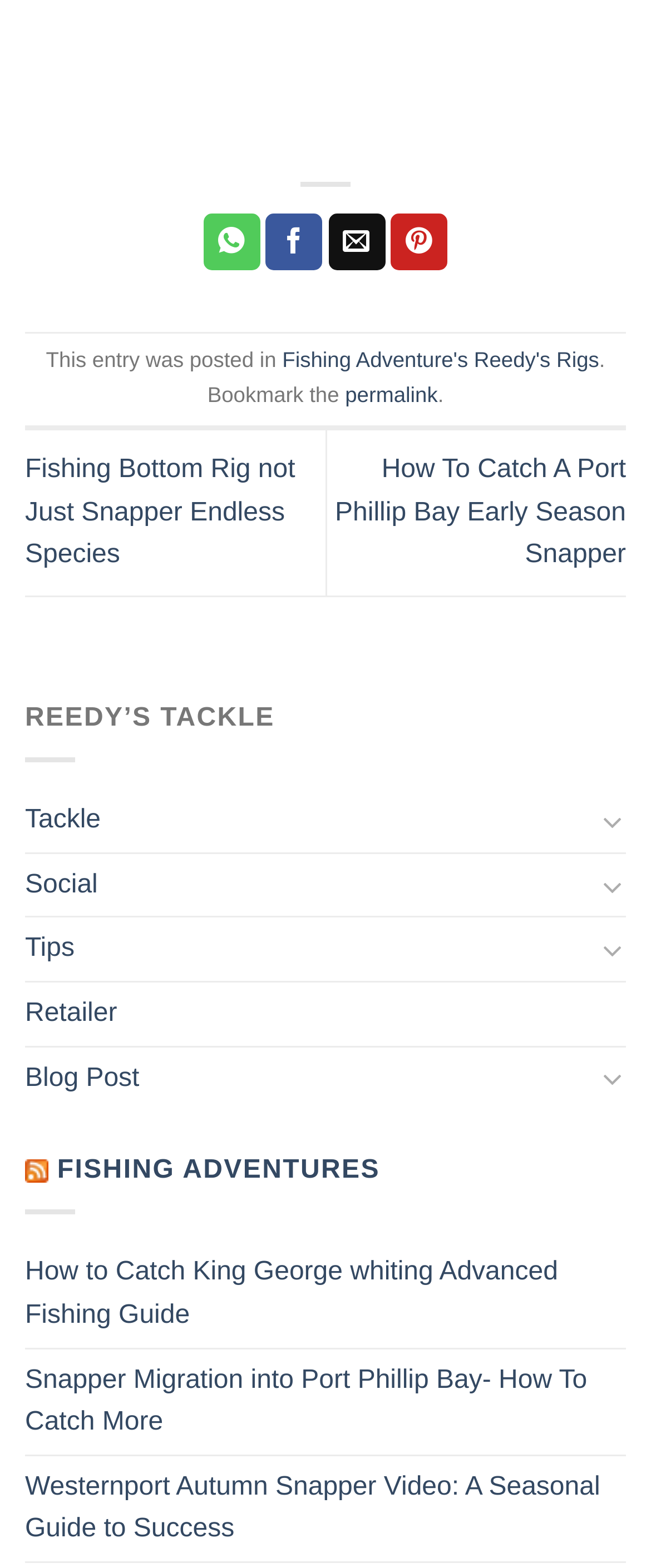Find the bounding box coordinates for the area you need to click to carry out the instruction: "Toggle Tackle menu". The coordinates should be four float numbers between 0 and 1, indicated as [left, top, right, bottom].

[0.922, 0.511, 0.962, 0.536]